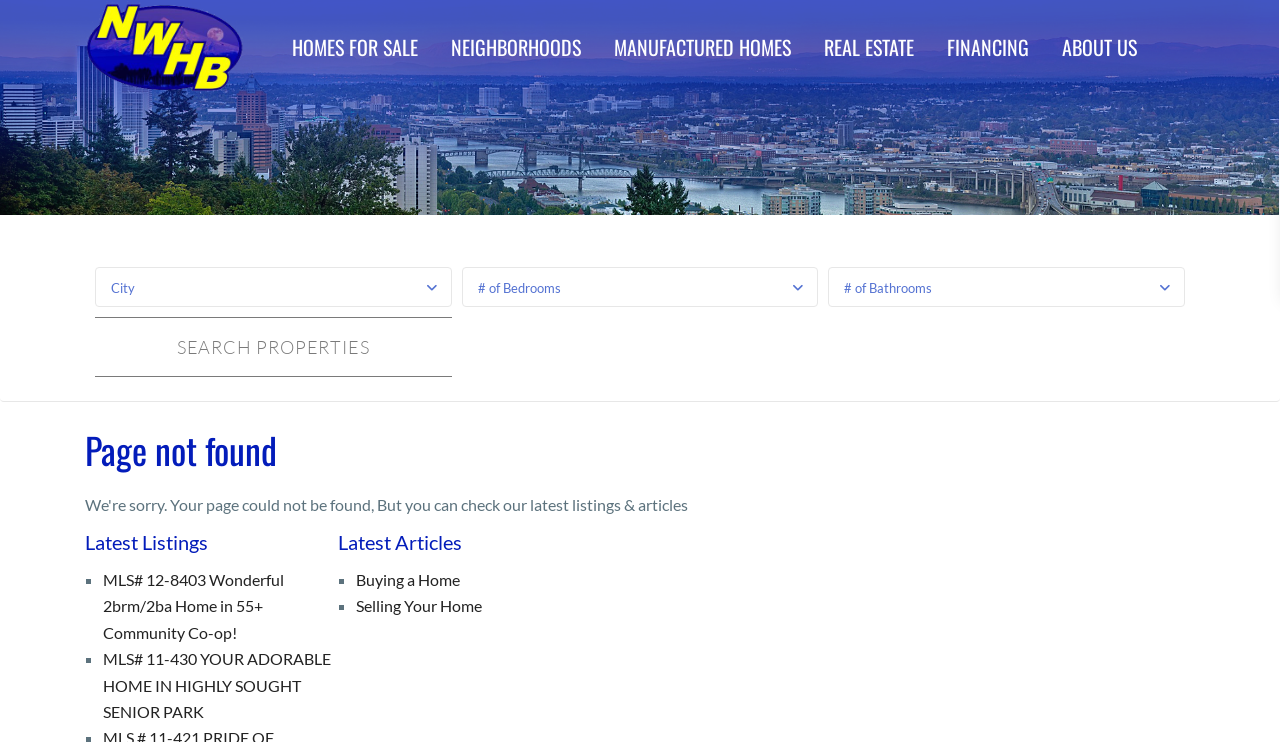What is the company logo linked to?
Using the details shown in the screenshot, provide a comprehensive answer to the question.

The company logo is linked to the home page, which is a common practice in web design. This allows users to easily navigate back to the main page of the website.